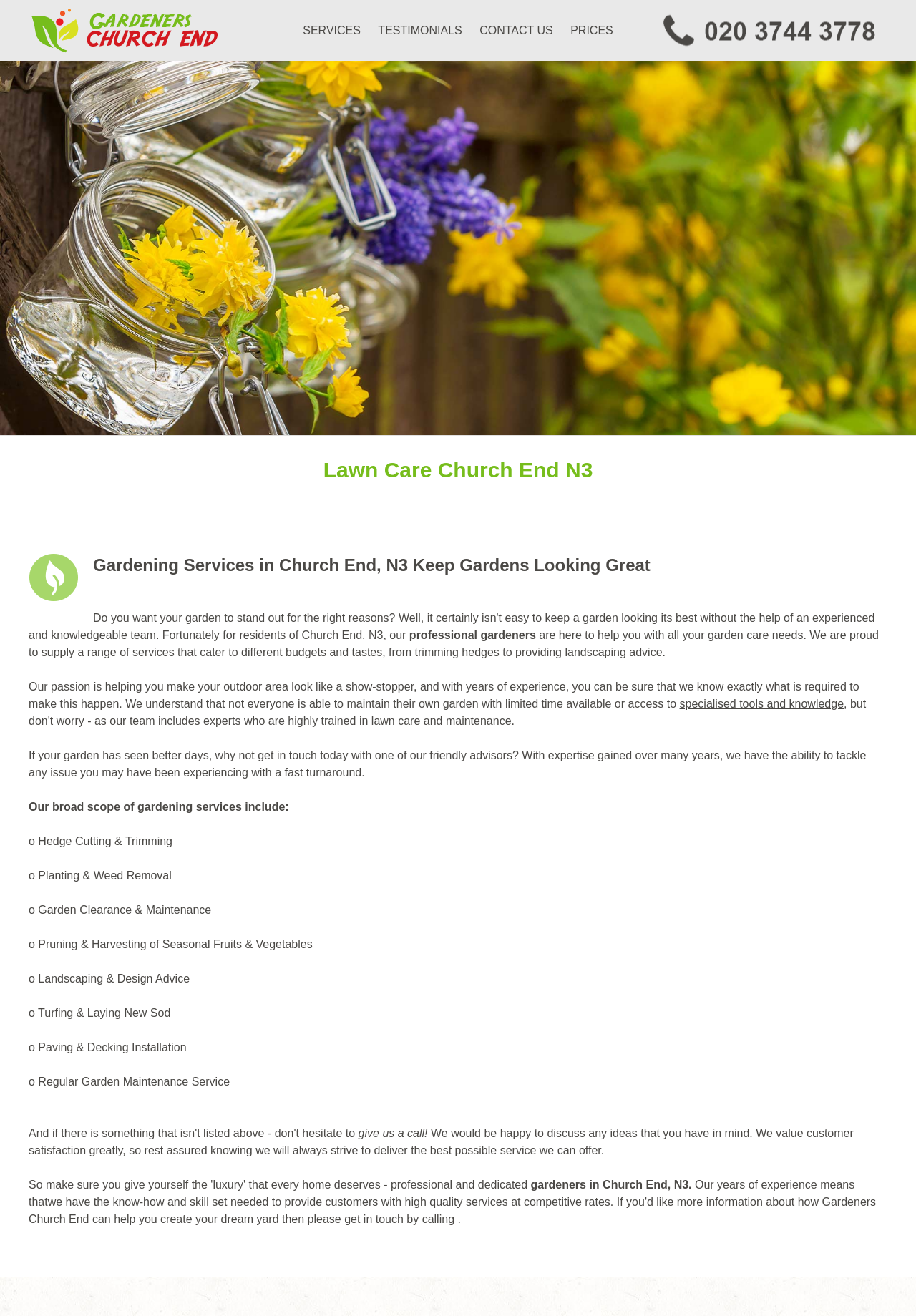Find the bounding box of the UI element described as follows: "Testimonials".

[0.413, 0.018, 0.504, 0.027]